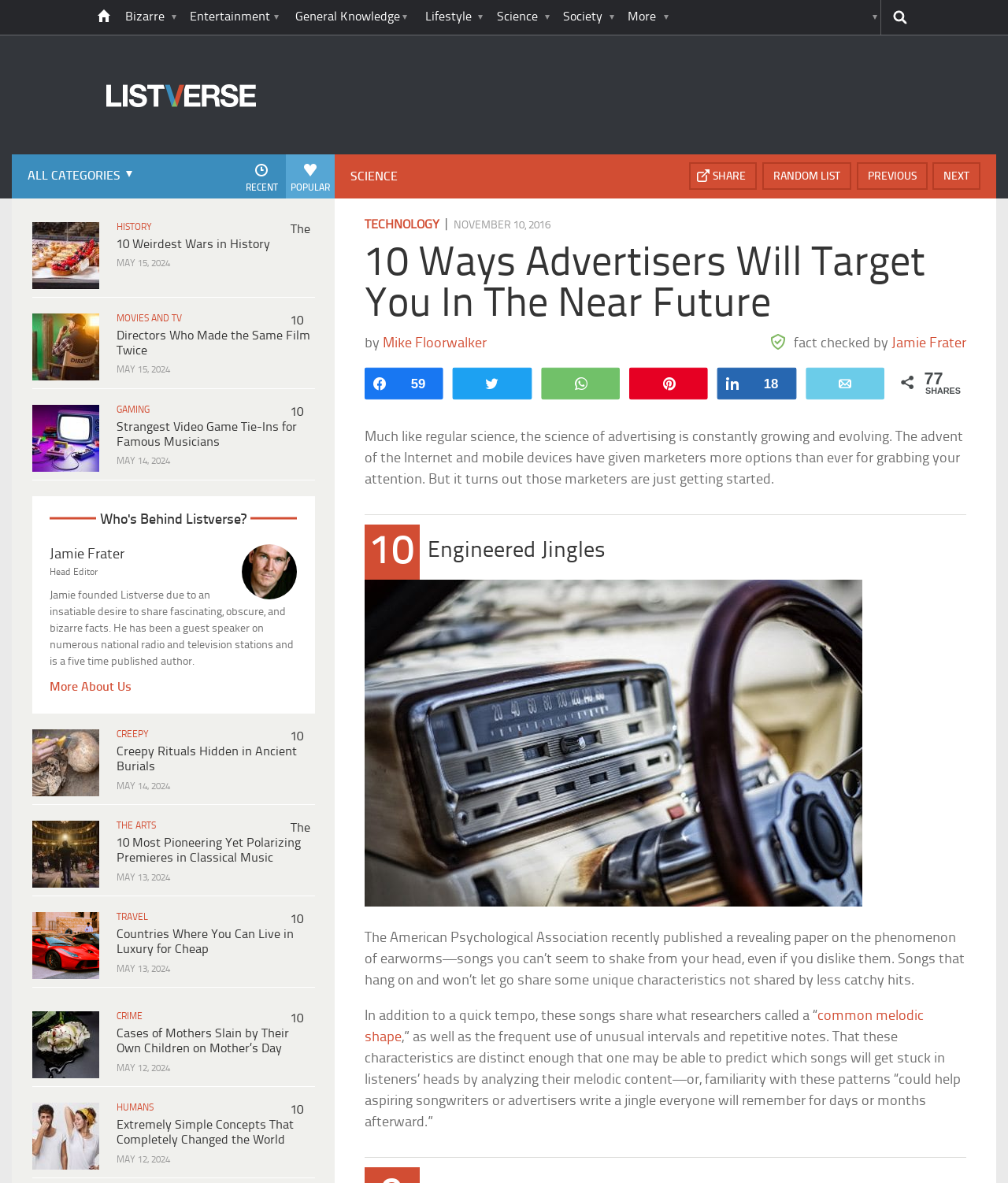Determine the bounding box coordinates of the region that needs to be clicked to achieve the task: "learn more about the author".

[0.147, 0.612, 0.229, 0.628]